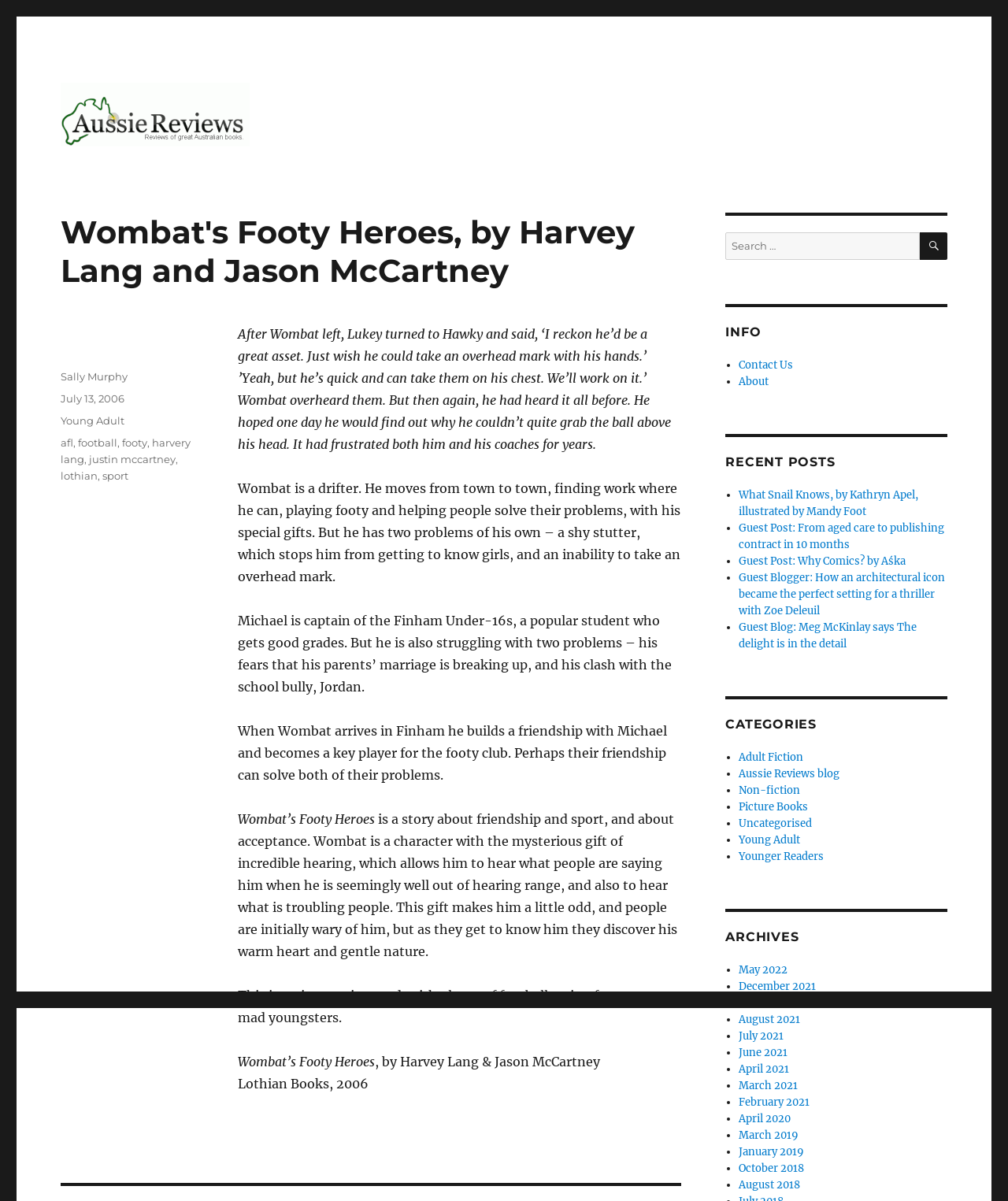What is the author of the book?
From the screenshot, supply a one-word or short-phrase answer.

Harvey Lang and Jason McCartney